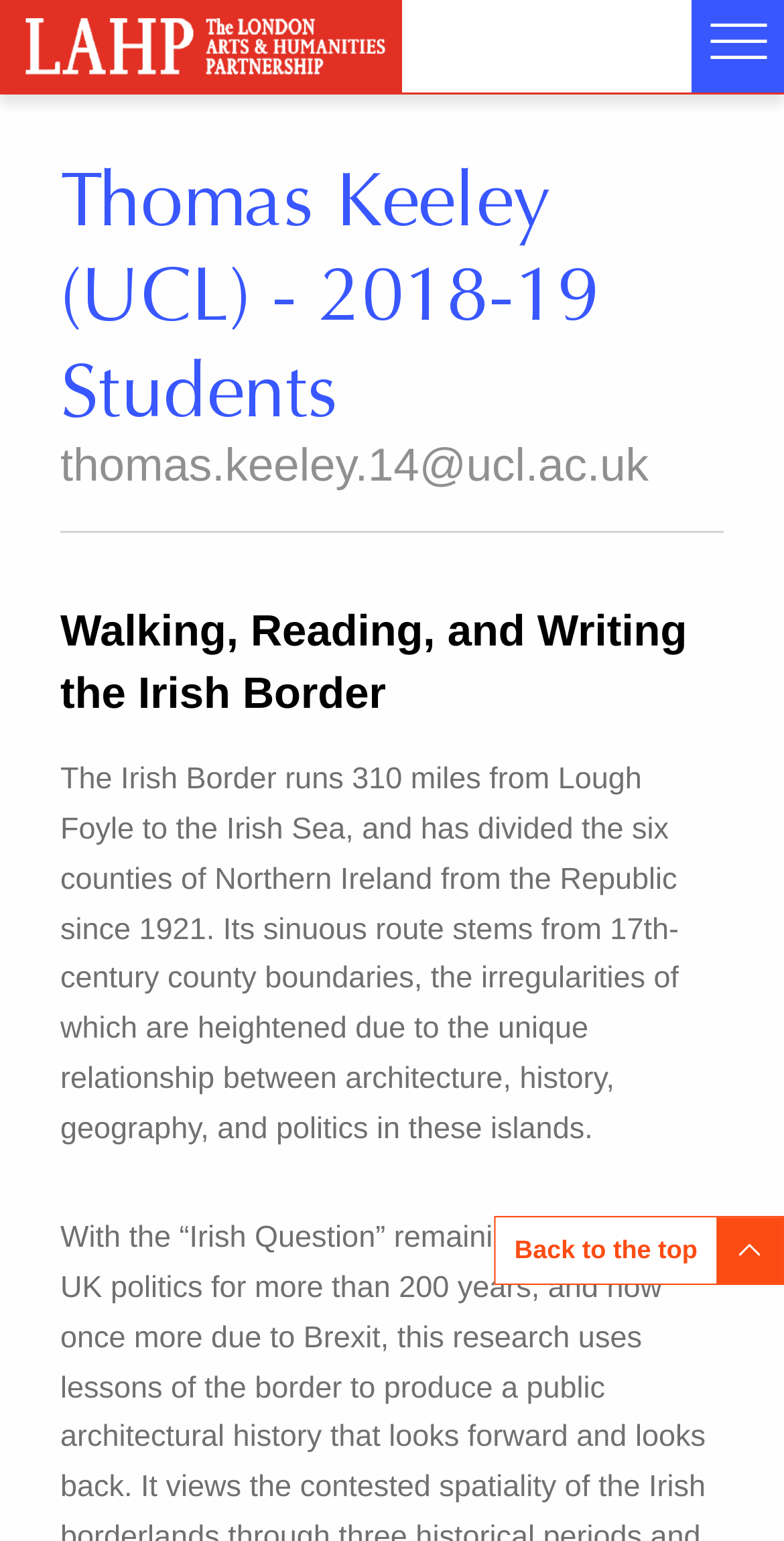Find the bounding box of the UI element described as: "Ambassador Programme". The bounding box coordinates should be given as four float values between 0 and 1, i.e., [left, top, right, bottom].

[0.141, 0.369, 0.538, 0.393]